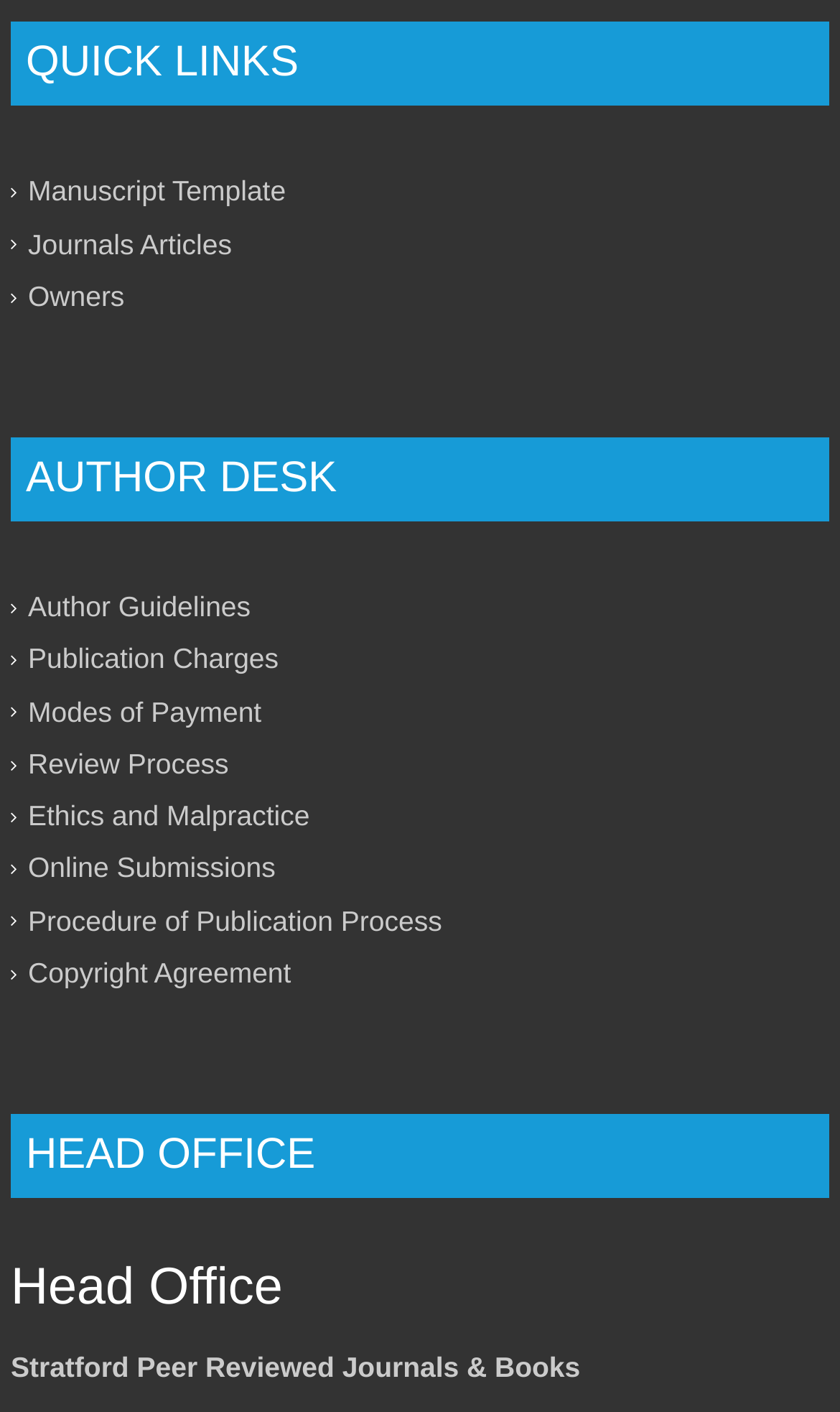Bounding box coordinates must be specified in the format (top-left x, top-left y, bottom-right x, bottom-right y). All values should be floating point numbers between 0 and 1. What are the bounding box coordinates of the UI element described as: Owners

[0.033, 0.198, 0.148, 0.221]